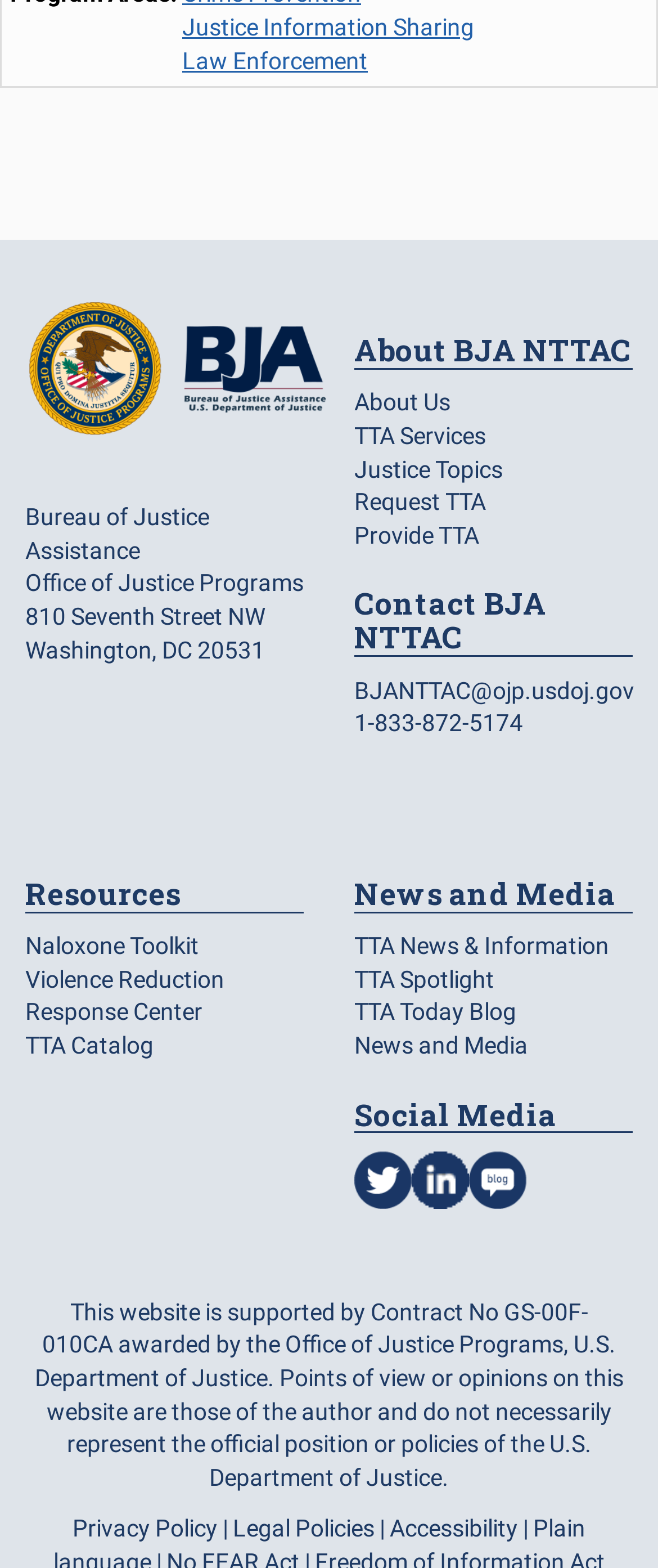Respond with a single word or phrase to the following question: What is the email address to contact BJA NTTAC?

BJANTTAC@ojp.usdoj.gov